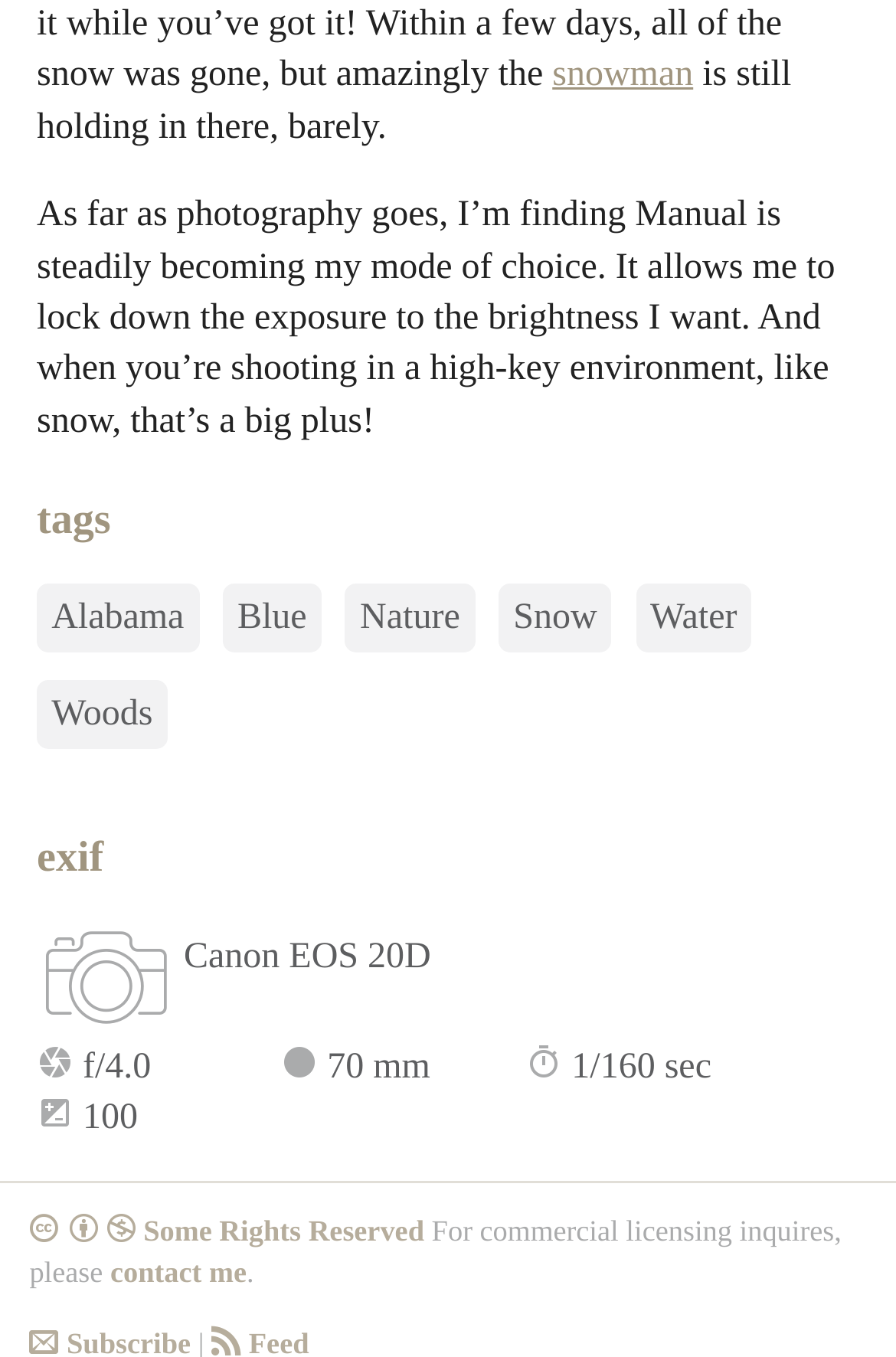What is the license for commercial use?
Refer to the screenshot and respond with a concise word or phrase.

Contact me